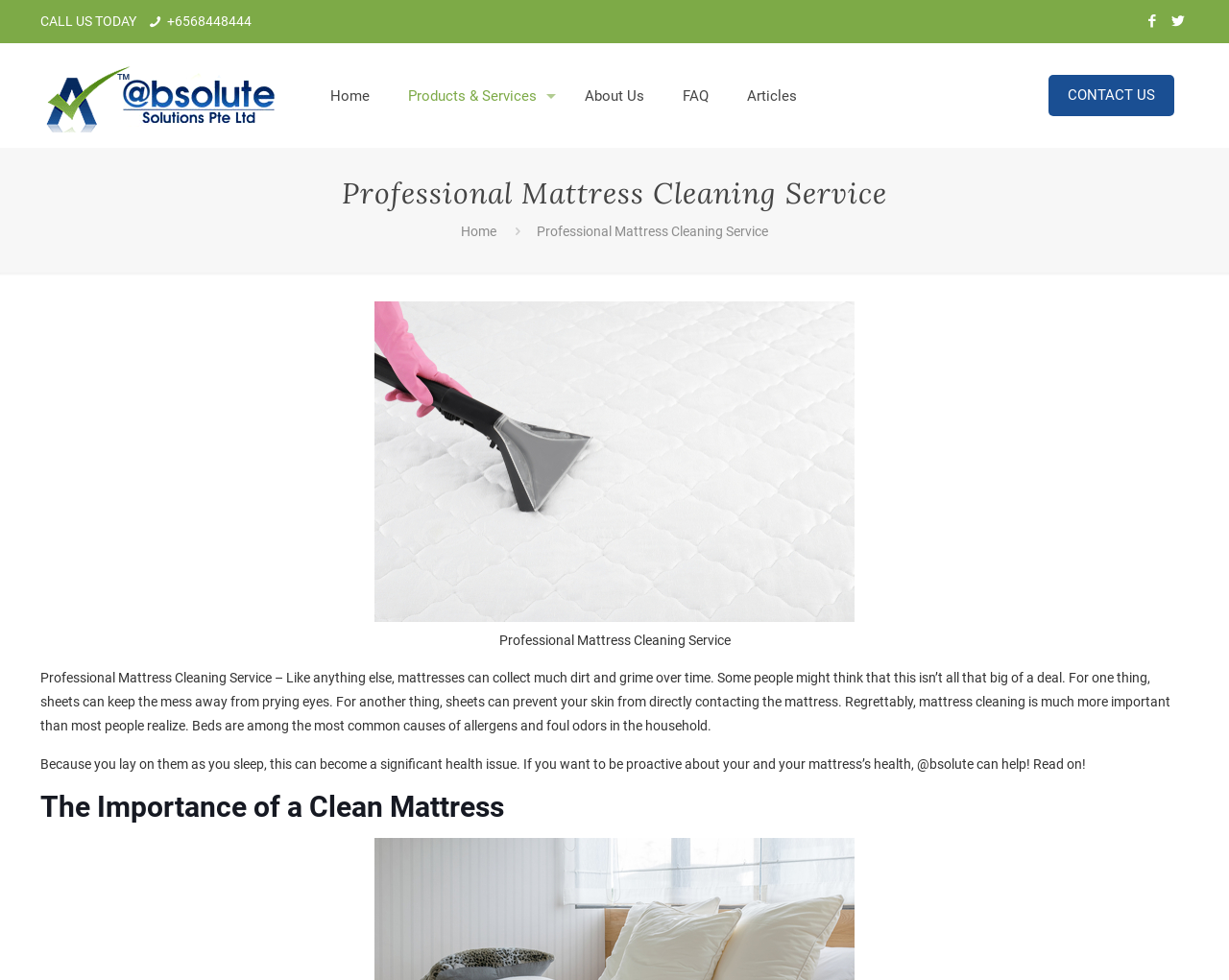Analyze the image and provide a detailed answer to the question: What is the phone number to call for mattress cleaning service?

The phone number can be found on the top right corner of the webpage, next to the 'CALL US TODAY' text, and also at the bottom of the webpage under the 'LET'S CONNECT!' section.